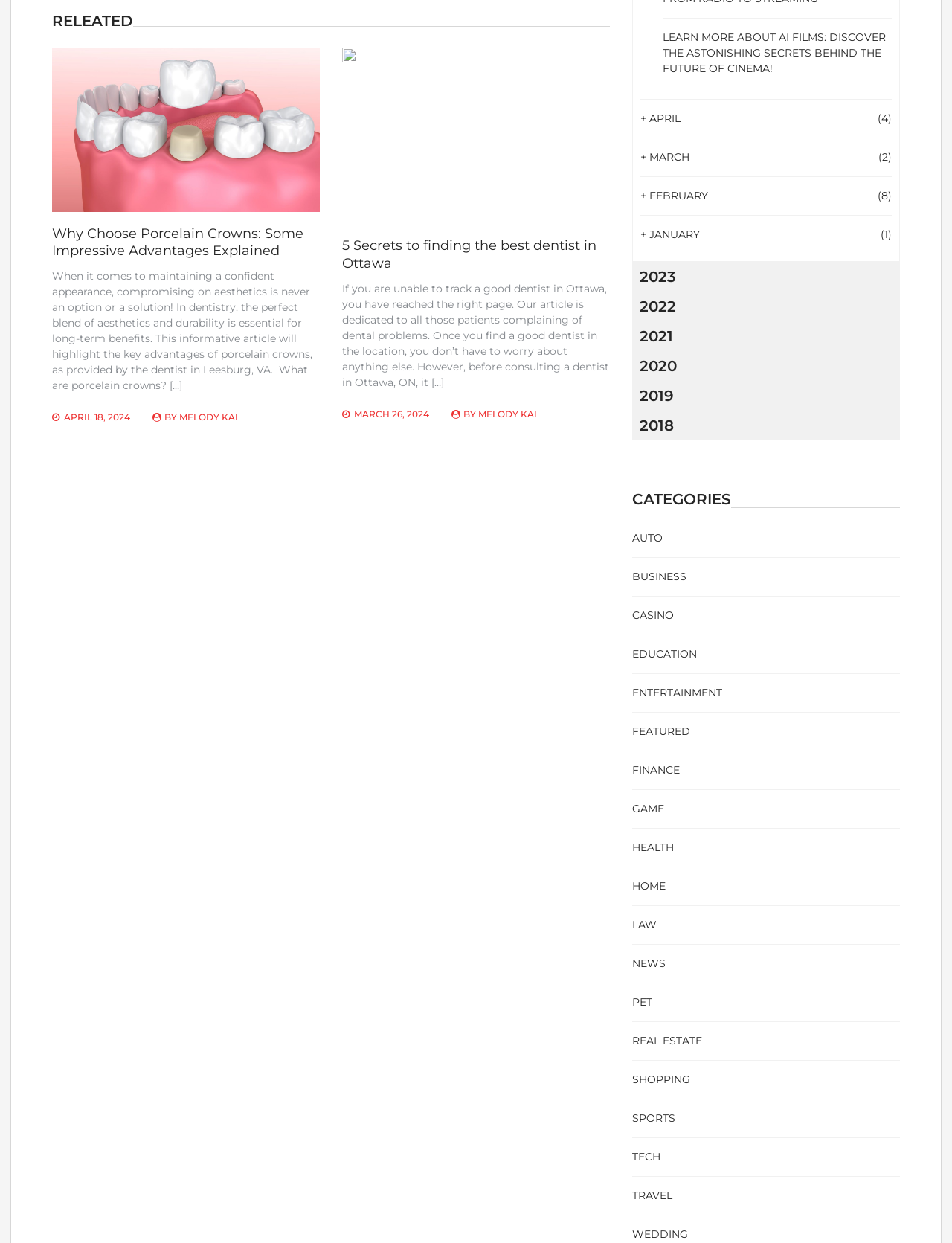What is the category of the article '5 Secrets to finding the best dentist in Ottawa'?
Provide a comprehensive and detailed answer to the question.

I looked at the article element with the heading '5 Secrets to finding the best dentist in Ottawa' and did not find any category information associated with it.